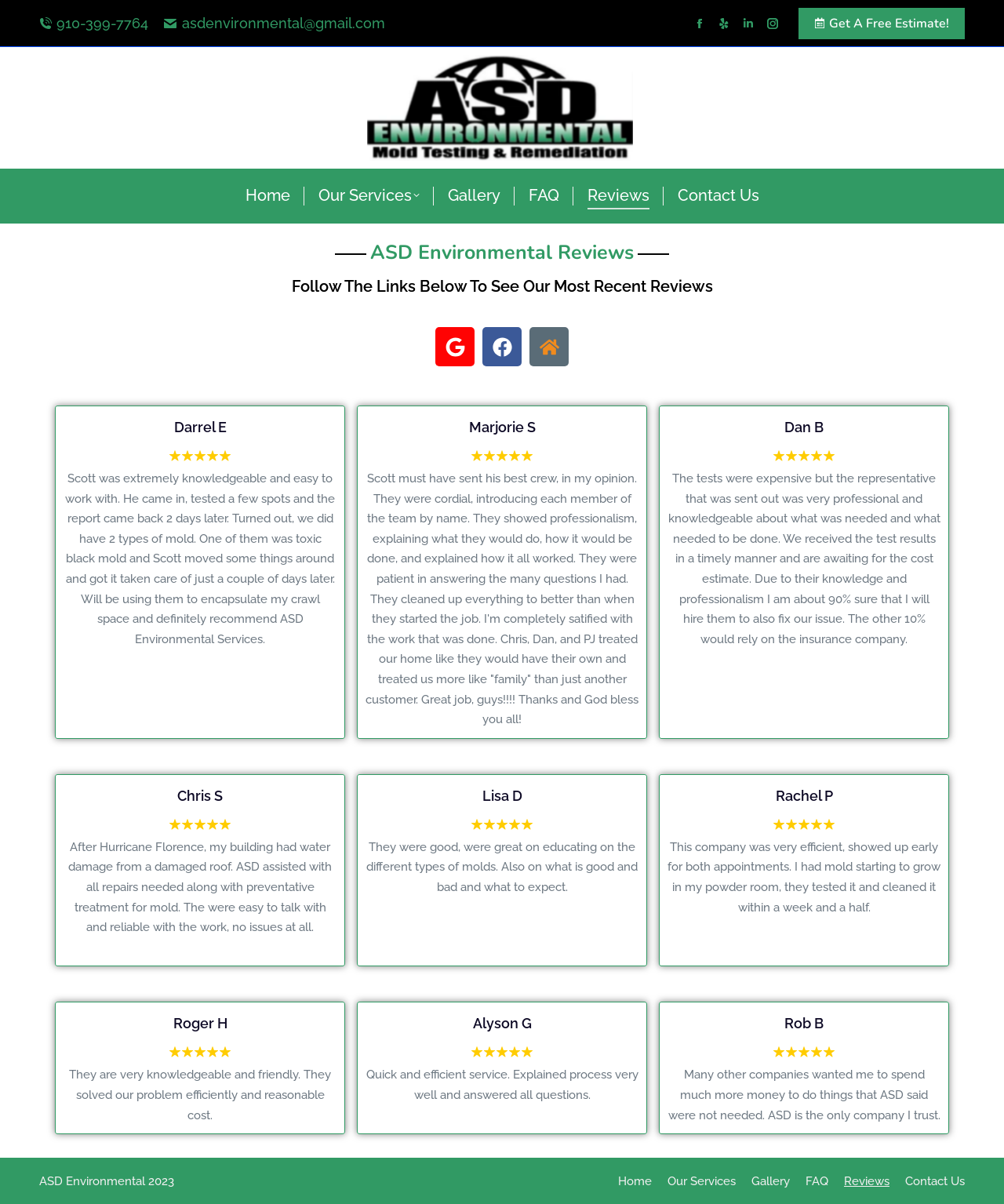With reference to the screenshot, provide a detailed response to the question below:
How many review snippets are displayed on this webpage?

The webpage displays 8 review snippets, each with a heading containing the reviewer's name, and a static text containing the review content.